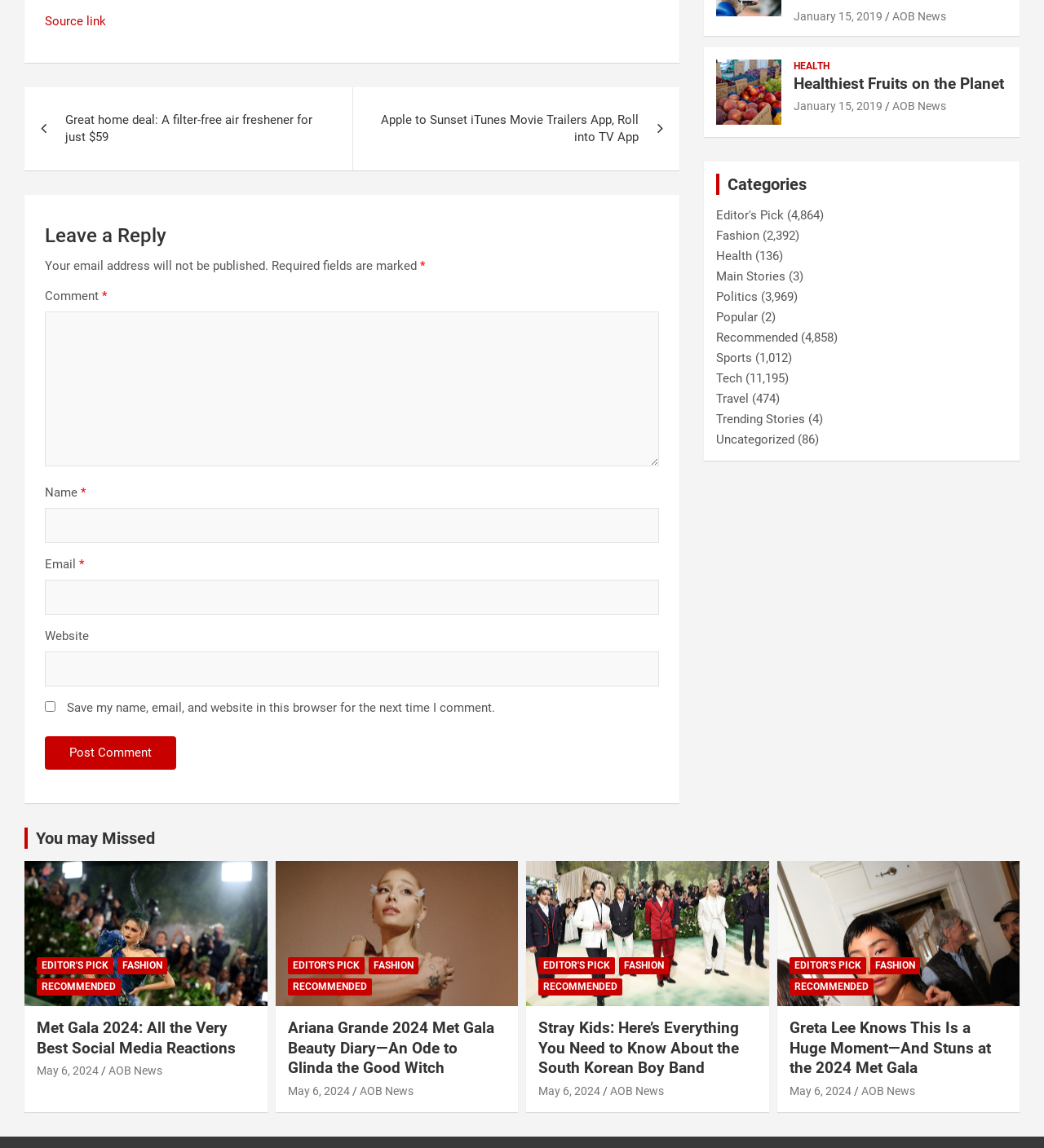Please locate the bounding box coordinates of the element that should be clicked to complete the given instruction: "Click the site icon".

None